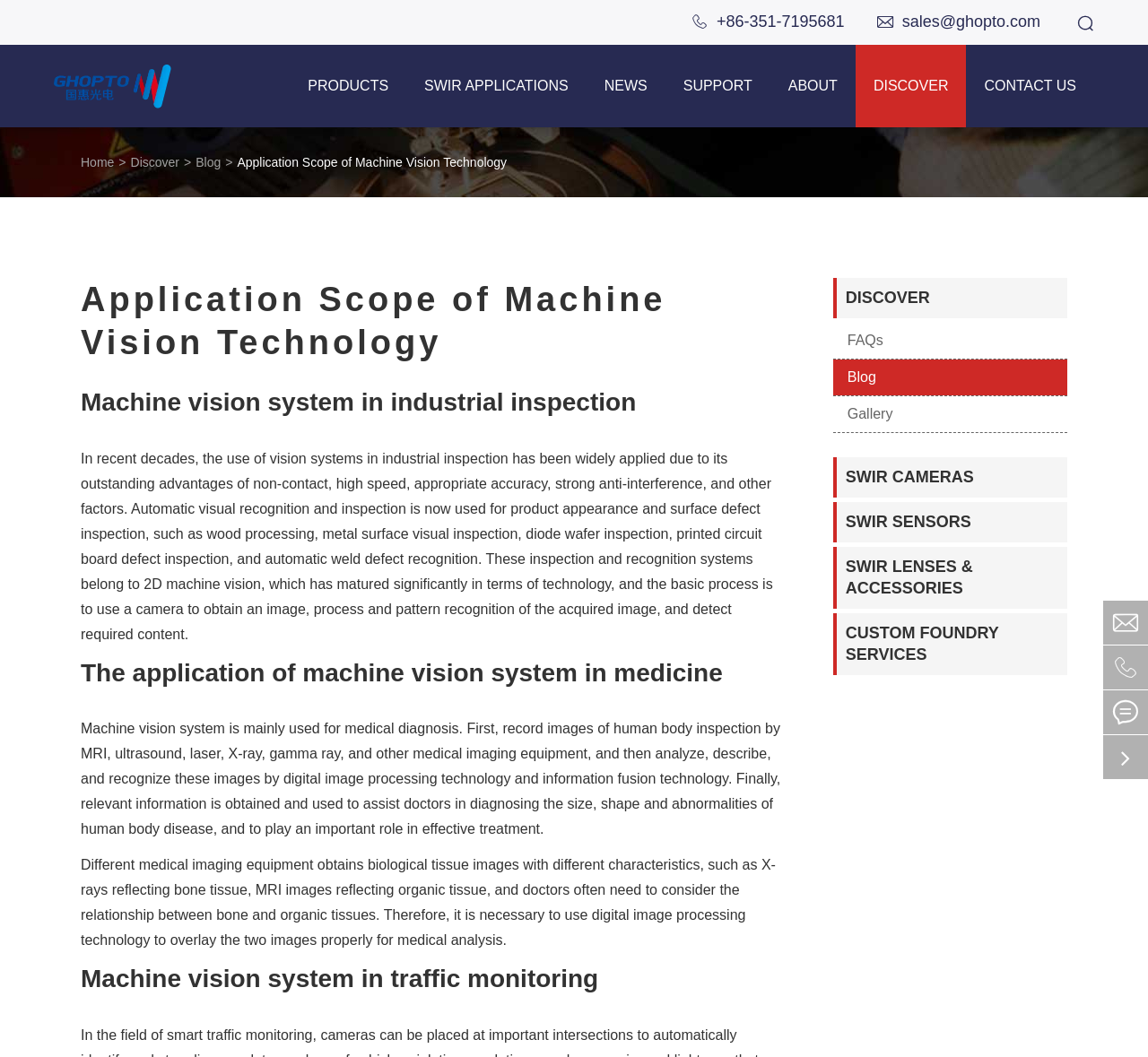What is the purpose of digital image processing technology in medical imaging?
From the screenshot, supply a one-word or short-phrase answer.

To overlay images properly